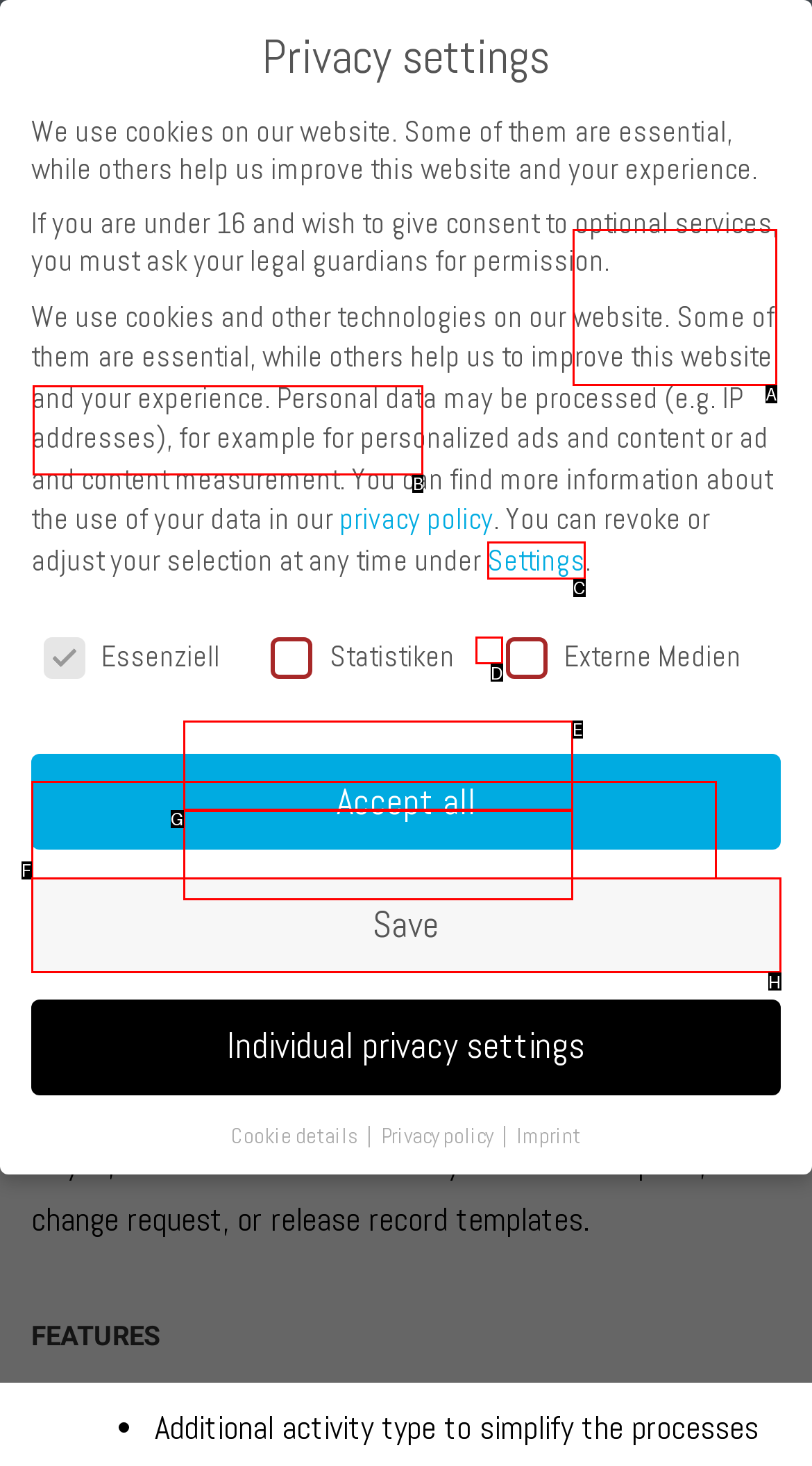Choose the HTML element that needs to be clicked for the given task: Click on the 'System Center' link Respond by giving the letter of the chosen option.

B